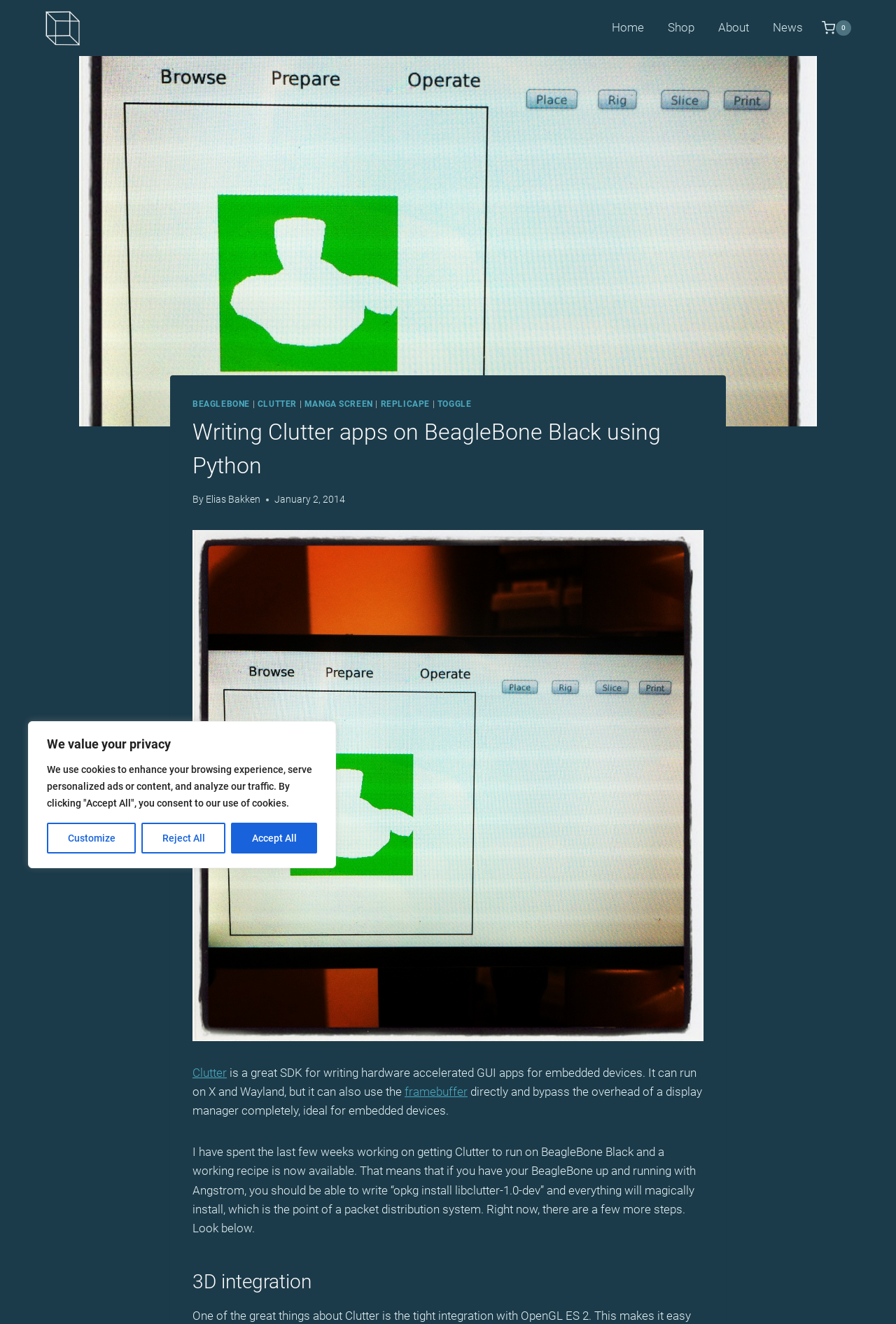What is the date of the article?
Give a detailed and exhaustive answer to the question.

The date of the article is mentioned in the webpage content as 'January 2, 2014', which is provided in the section below the main heading. This information indicates when the article was published.